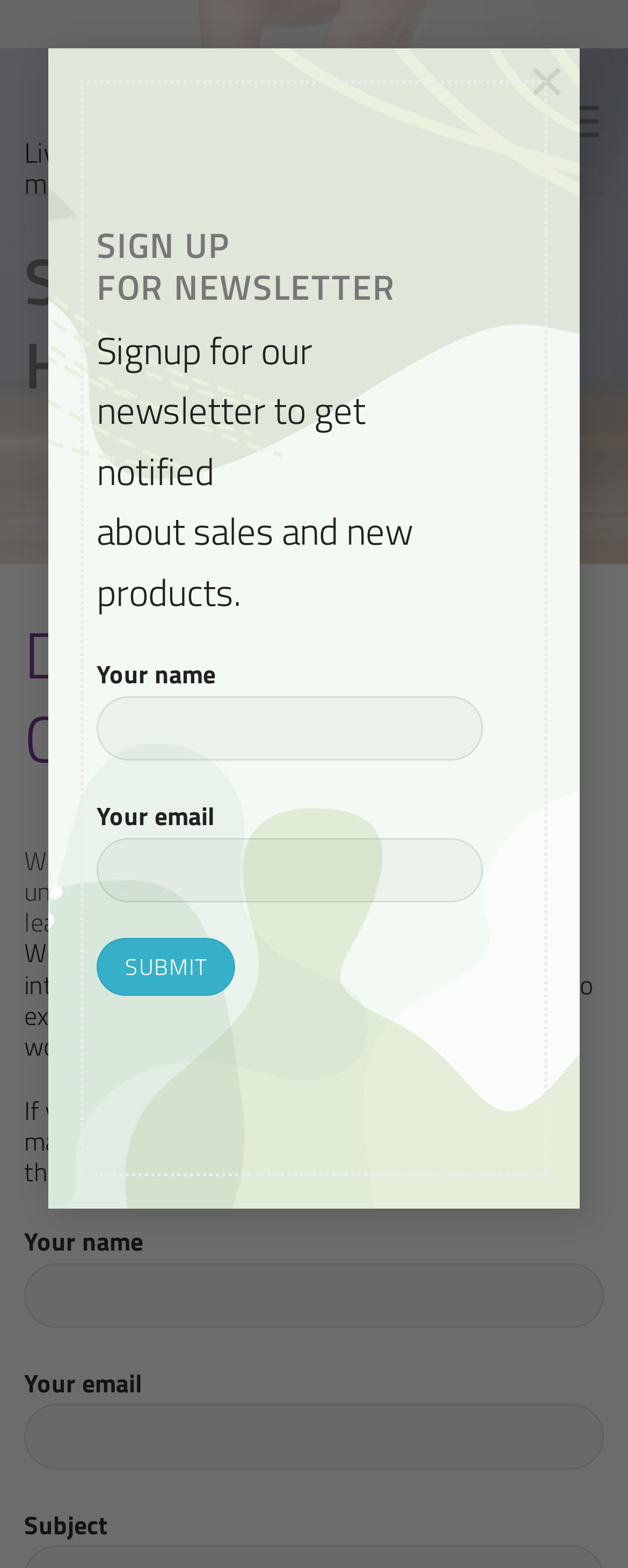Please identify the bounding box coordinates for the region that you need to click to follow this instruction: "Sign up for newsletter".

[0.154, 0.144, 0.769, 0.197]